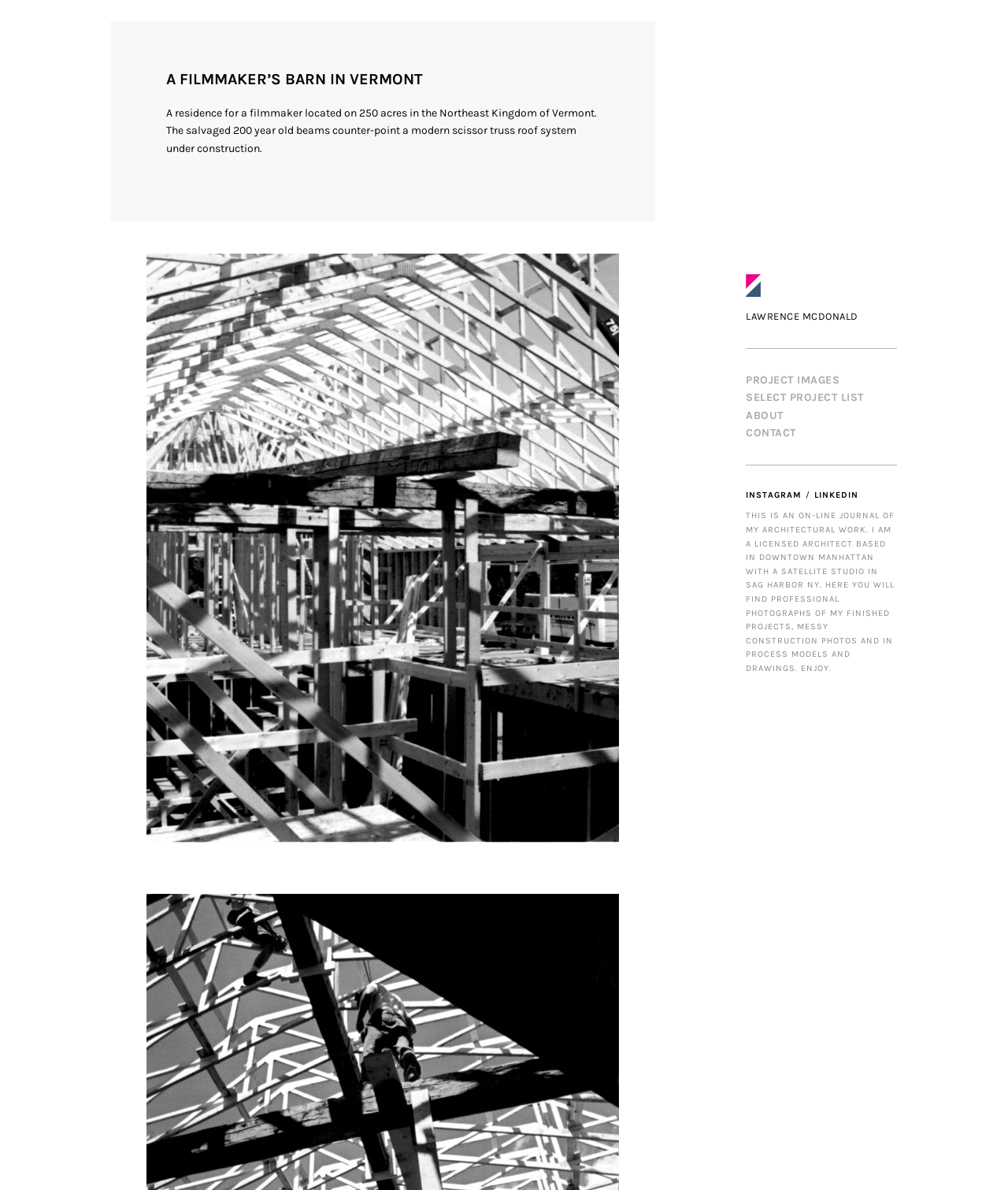Ascertain the bounding box coordinates for the UI element detailed here: "Select Project List". The coordinates should be provided as [left, top, right, bottom] with each value being a float between 0 and 1.

[0.74, 0.329, 0.857, 0.34]